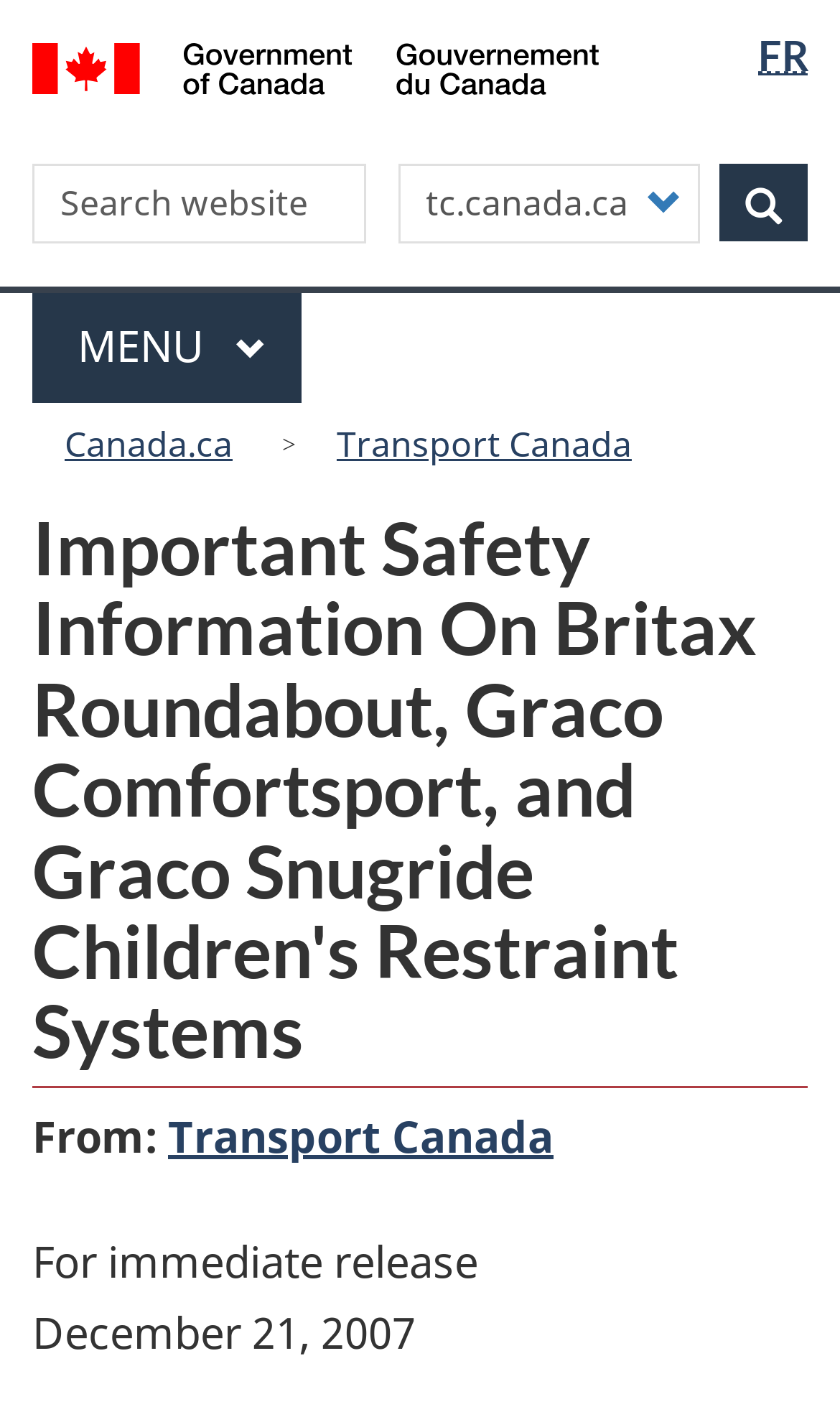Please identify the bounding box coordinates of the element I should click to complete this instruction: 'Click on Afghanistan Combat Videos'. The coordinates should be given as four float numbers between 0 and 1, like this: [left, top, right, bottom].

None